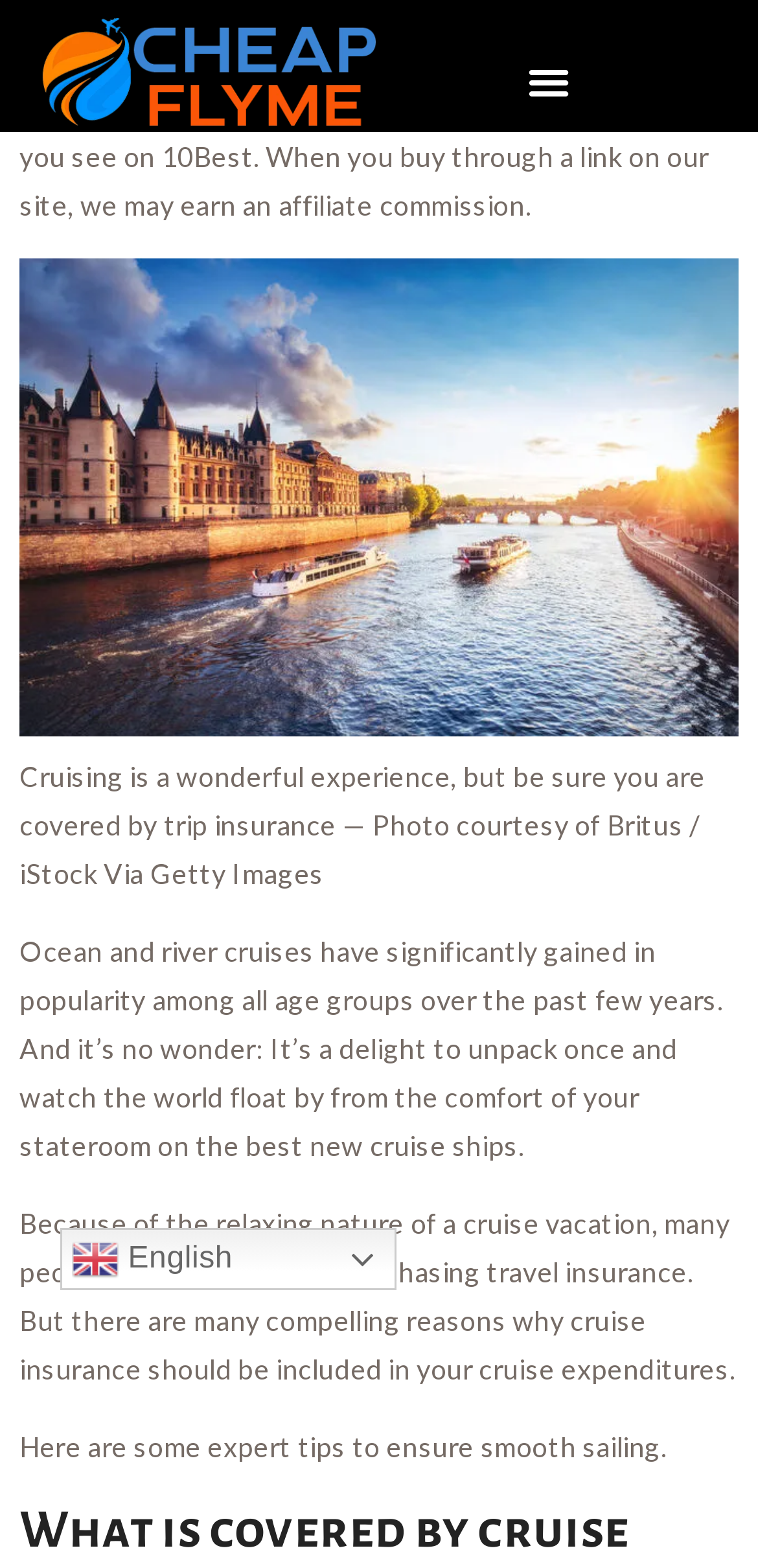What is the main heading of this webpage? Please extract and provide it.

What it covers and why it’s worth it